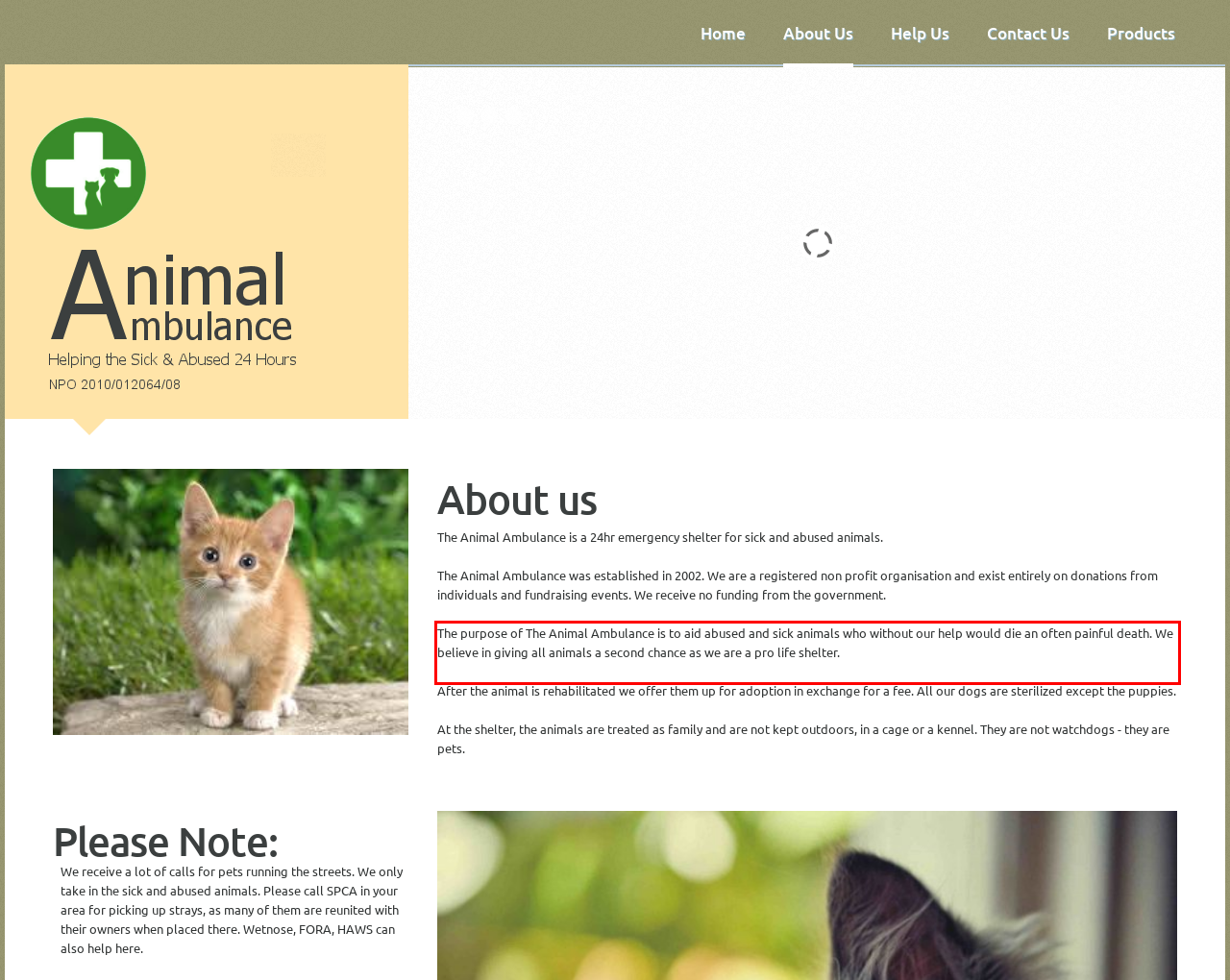Given a webpage screenshot, locate the red bounding box and extract the text content found inside it.

The purpose of The Animal Ambulance is to aid abused and sick animals who without our help would die an often painful death. We believe in giving all animals a second chance as we are a pro life shelter.